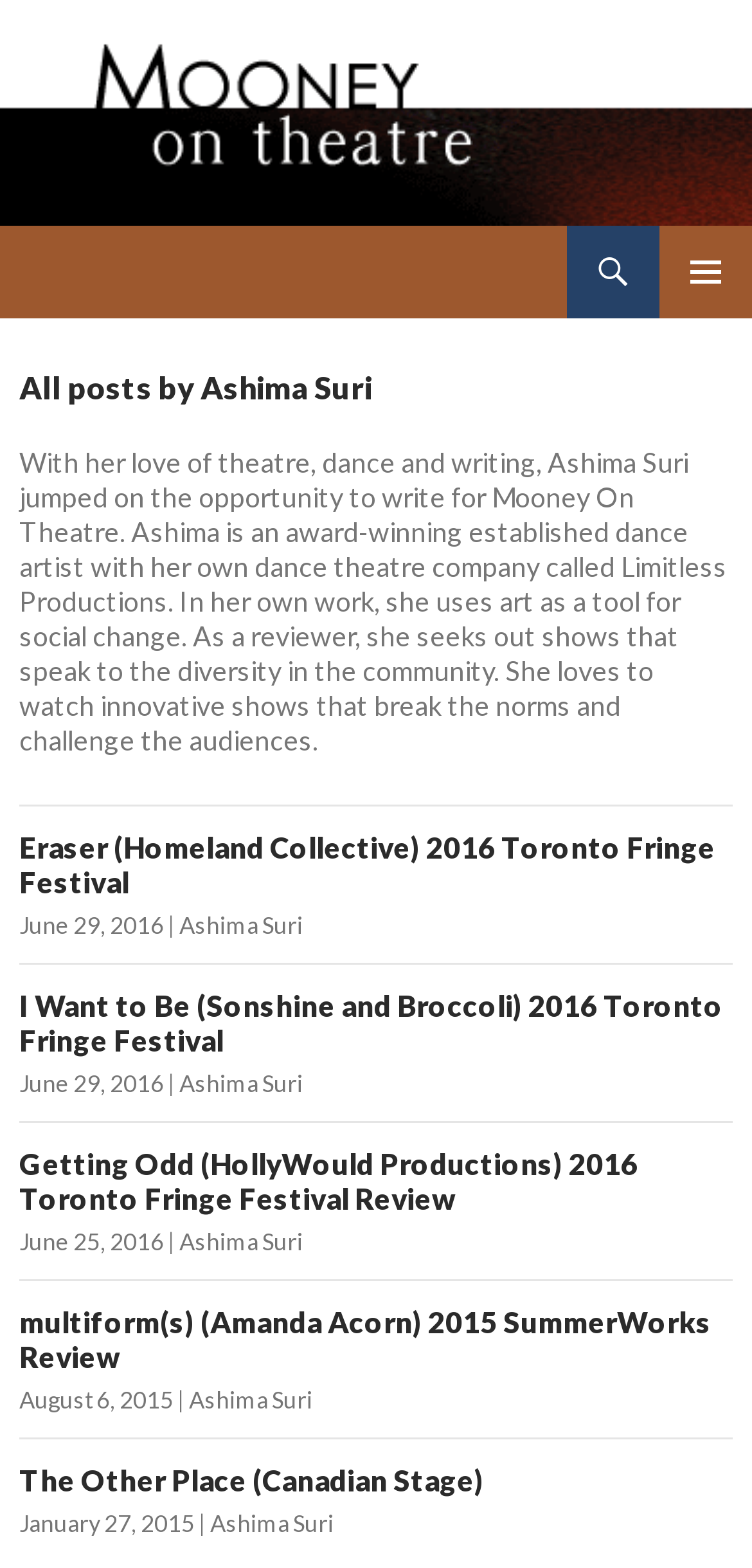Highlight the bounding box coordinates of the element you need to click to perform the following instruction: "View Ashima Suri's profile."

[0.238, 0.581, 0.403, 0.599]